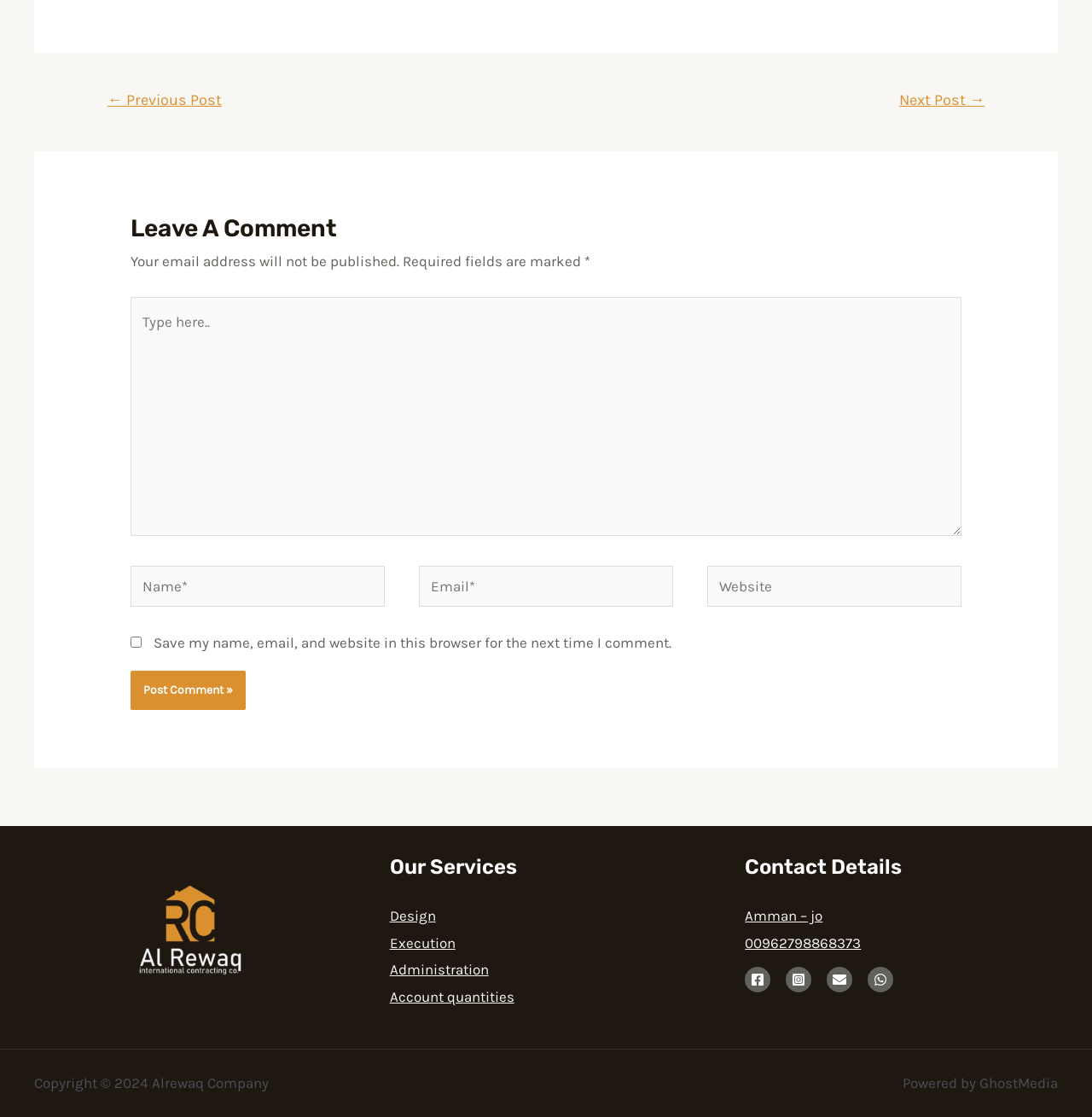Identify the bounding box coordinates for the UI element described by the following text: "parent_node: Website name="url" placeholder="Website"". Provide the coordinates as four float numbers between 0 and 1, in the format [left, top, right, bottom].

[0.648, 0.507, 0.88, 0.543]